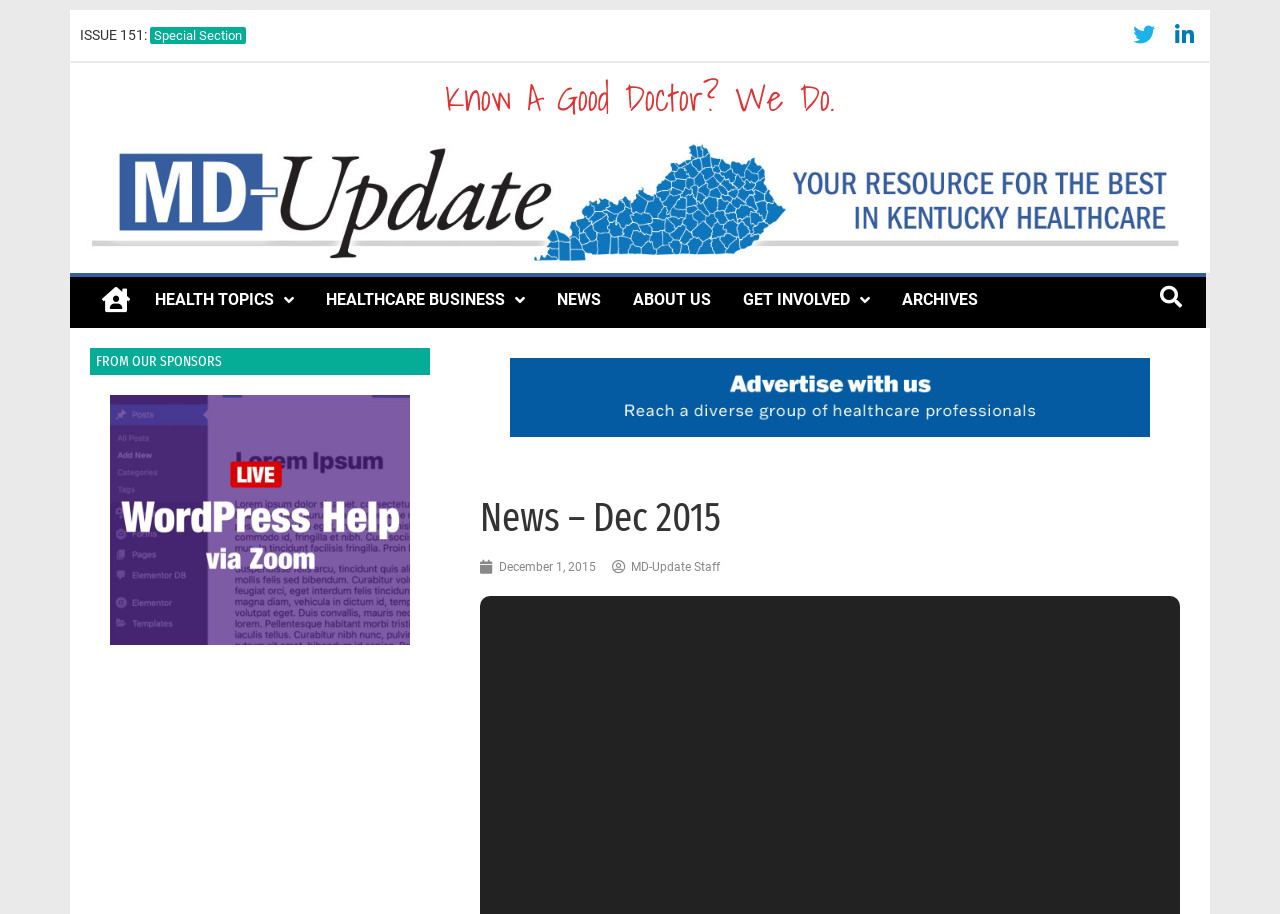What is the issue number of the current news?
We need a detailed and exhaustive answer to the question. Please elaborate.

The issue number can be found at the top of the webpage, where it says 'ISSUE 151:' in a static text element.